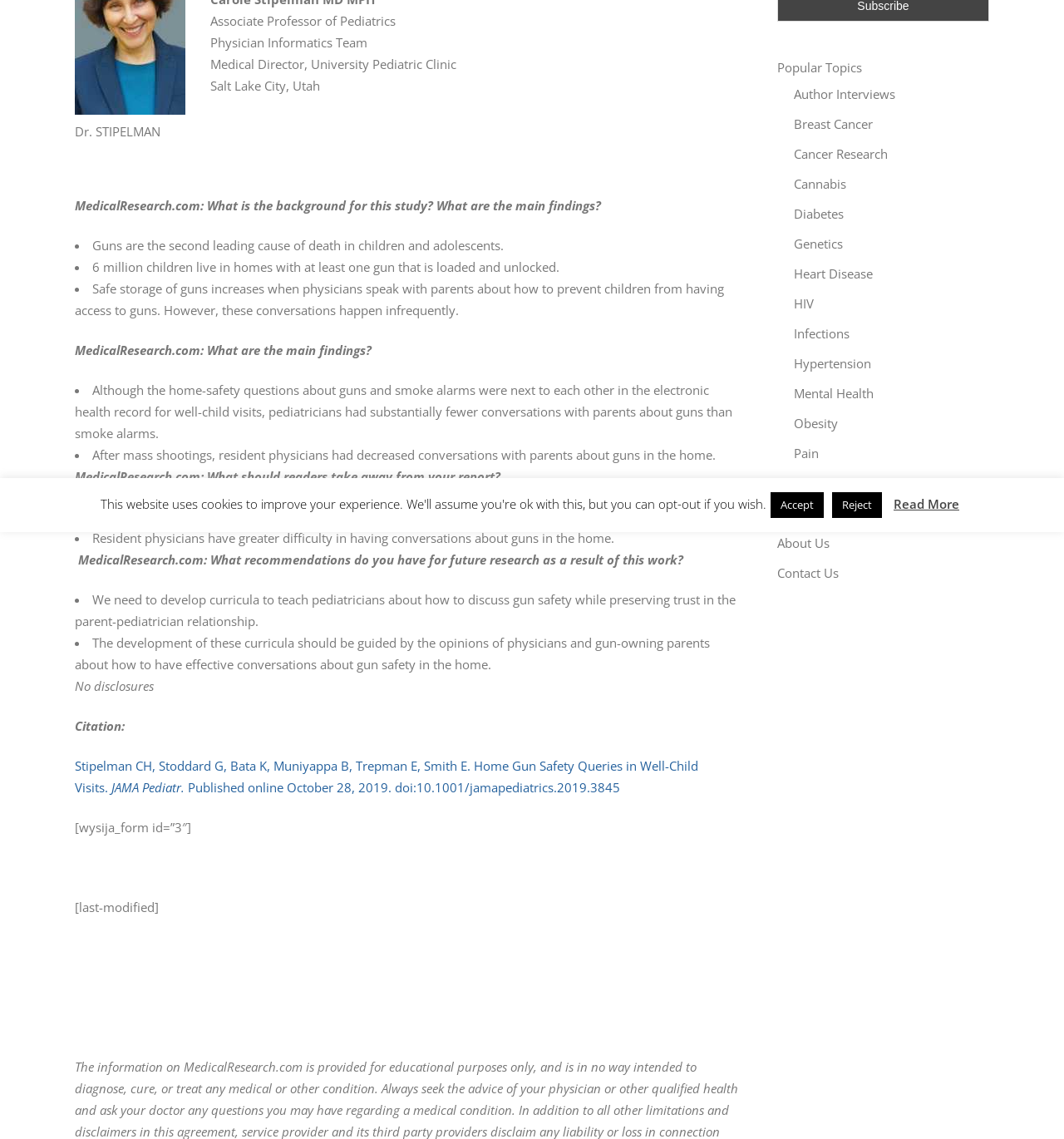Find and provide the bounding box coordinates for the UI element described here: "Read More". The coordinates should be given as four float numbers between 0 and 1: [left, top, right, bottom].

[0.84, 0.433, 0.902, 0.452]